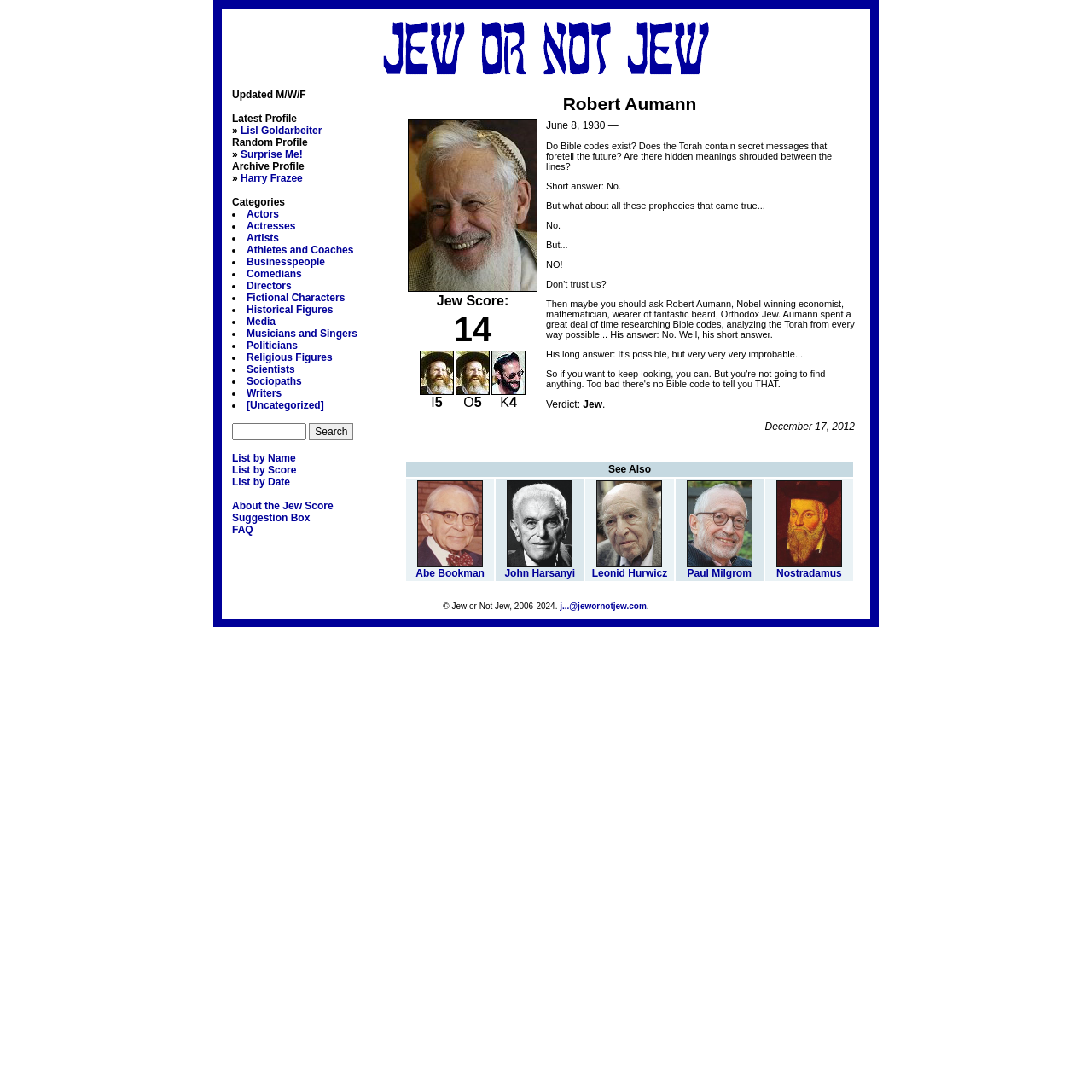Please give a one-word or short phrase response to the following question: 
What is the verdict about Robert Aumann's Jewishness?

Jew